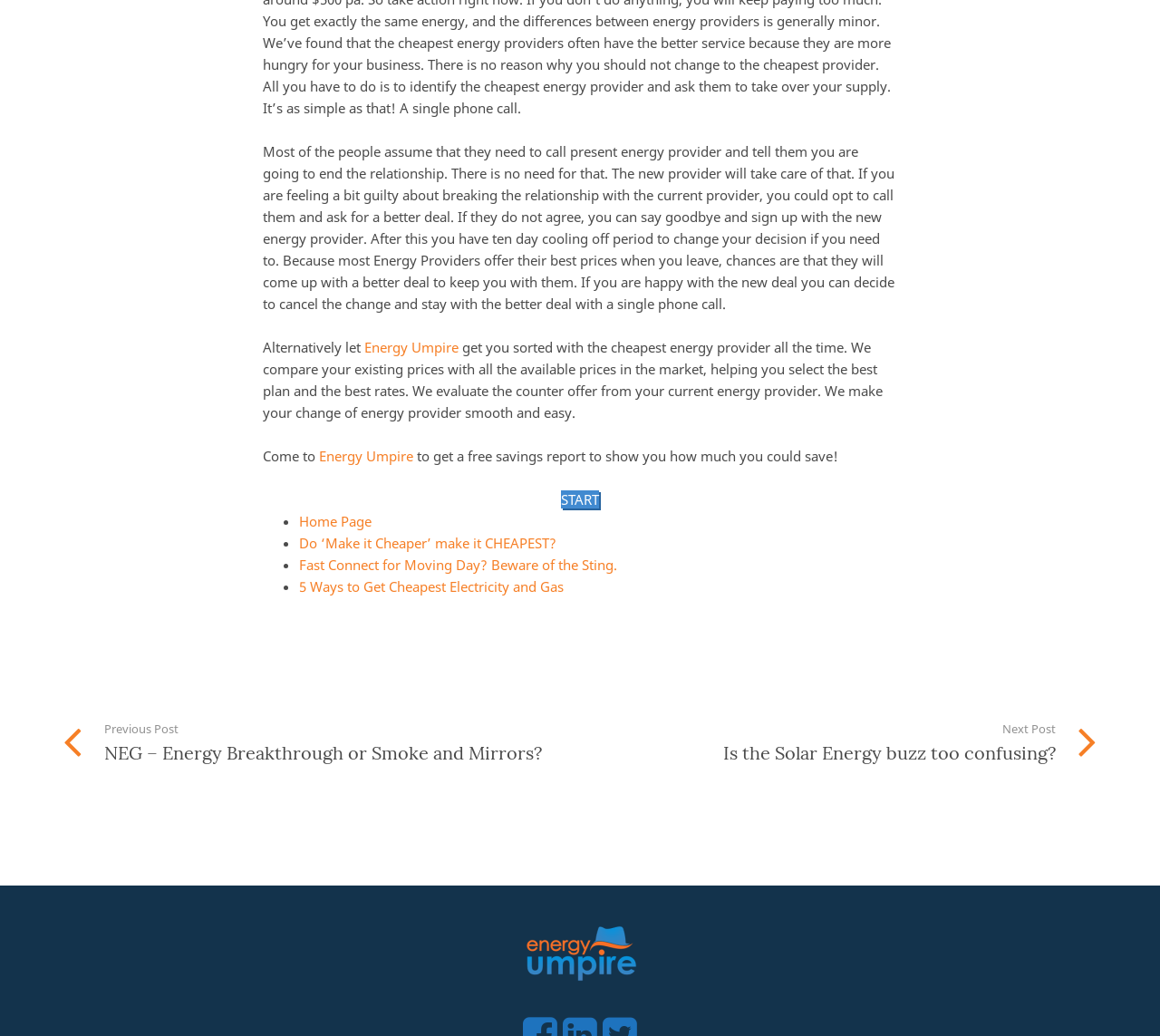Please find the bounding box for the UI element described by: "START".

[0.484, 0.473, 0.516, 0.491]